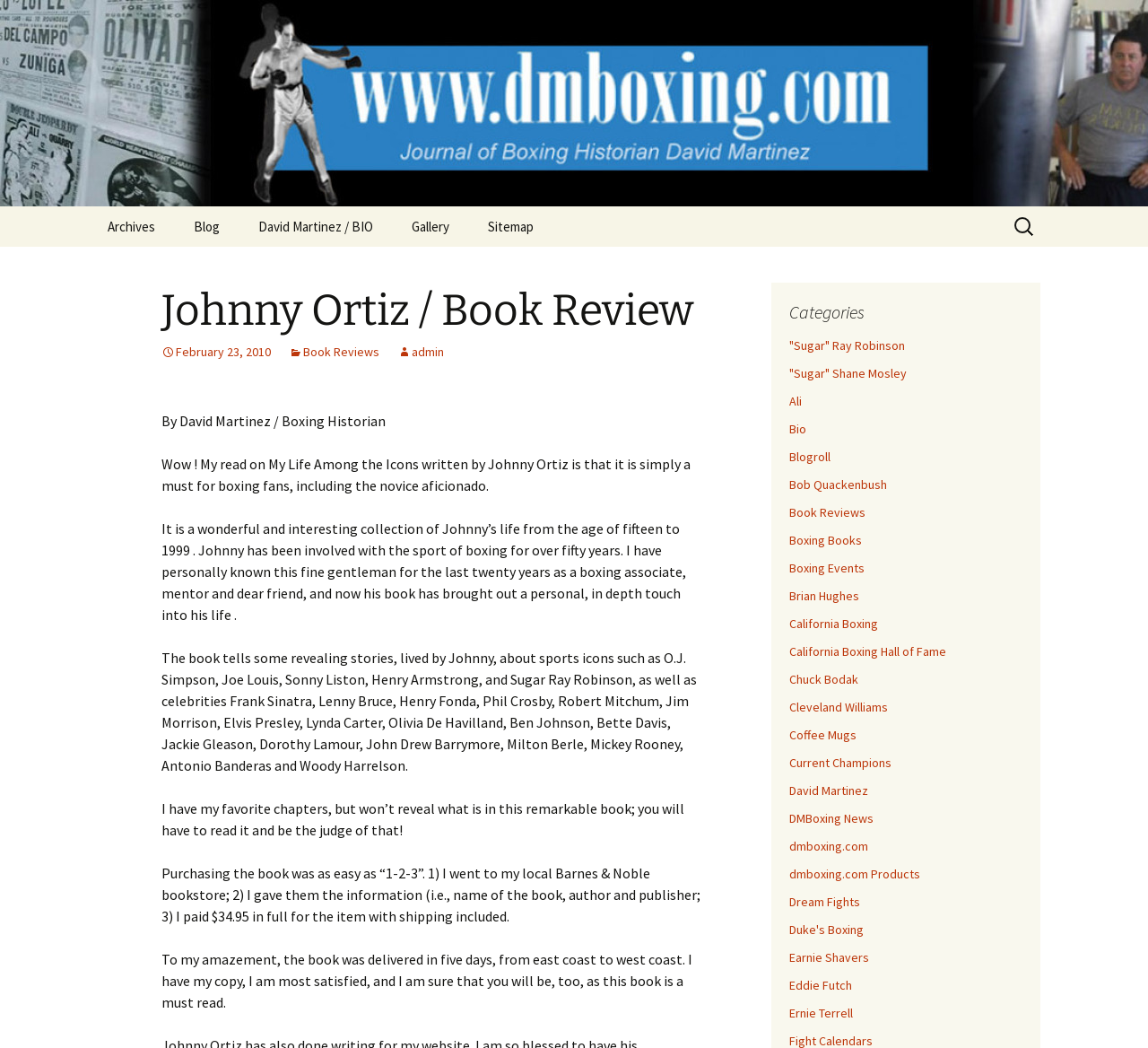Who is the author of the book?
Please provide a comprehensive answer based on the details in the screenshot.

I found the answer by analyzing the text content of the webpage, specifically the sentence 'My read on My Life Among the Icons written by Johnny Ortiz is that it is simply a must for boxing fans...' which clearly states that the author of the book is Johnny Ortiz.